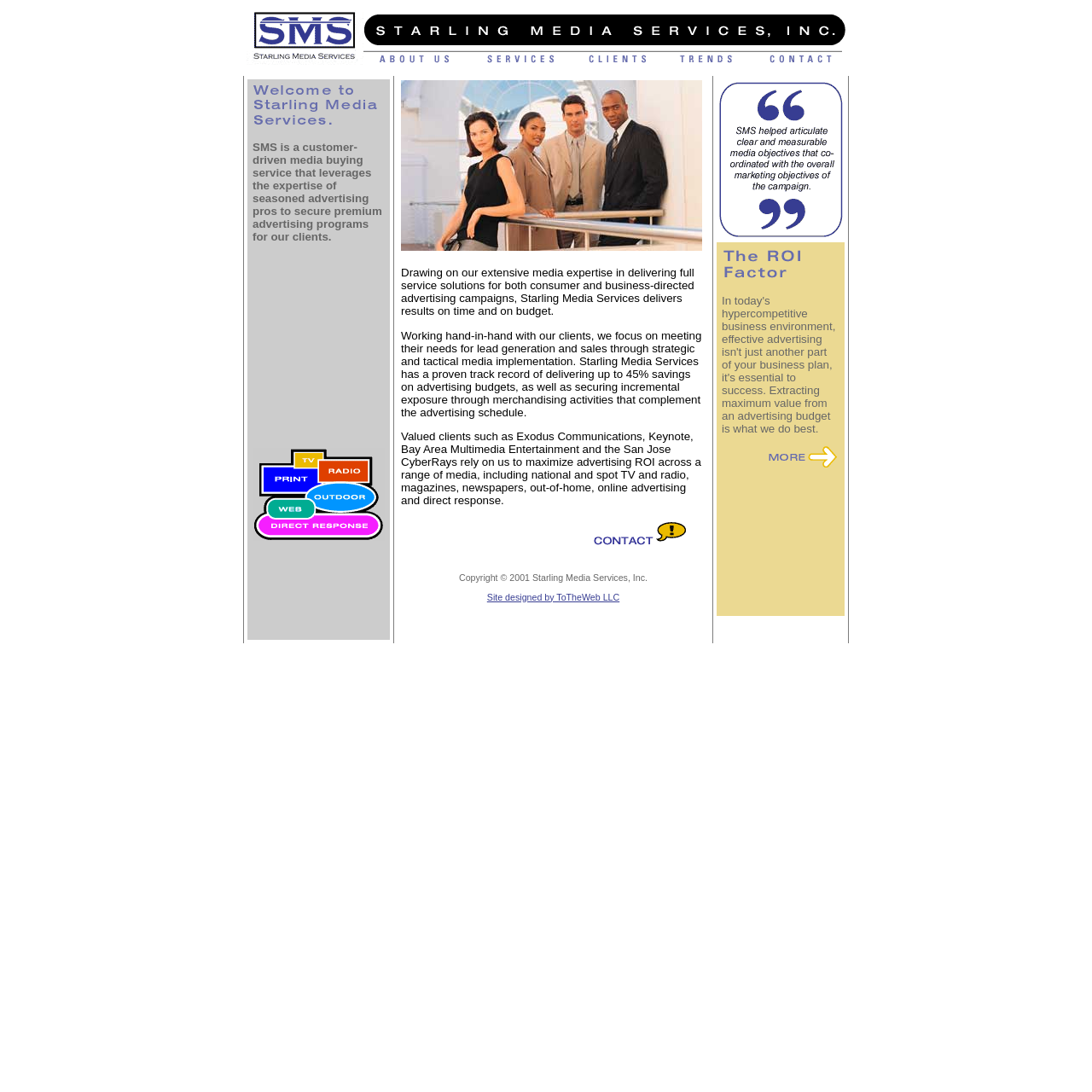Who designed the website?
Using the visual information, answer the question in a single word or phrase.

ToTheWeb LLC